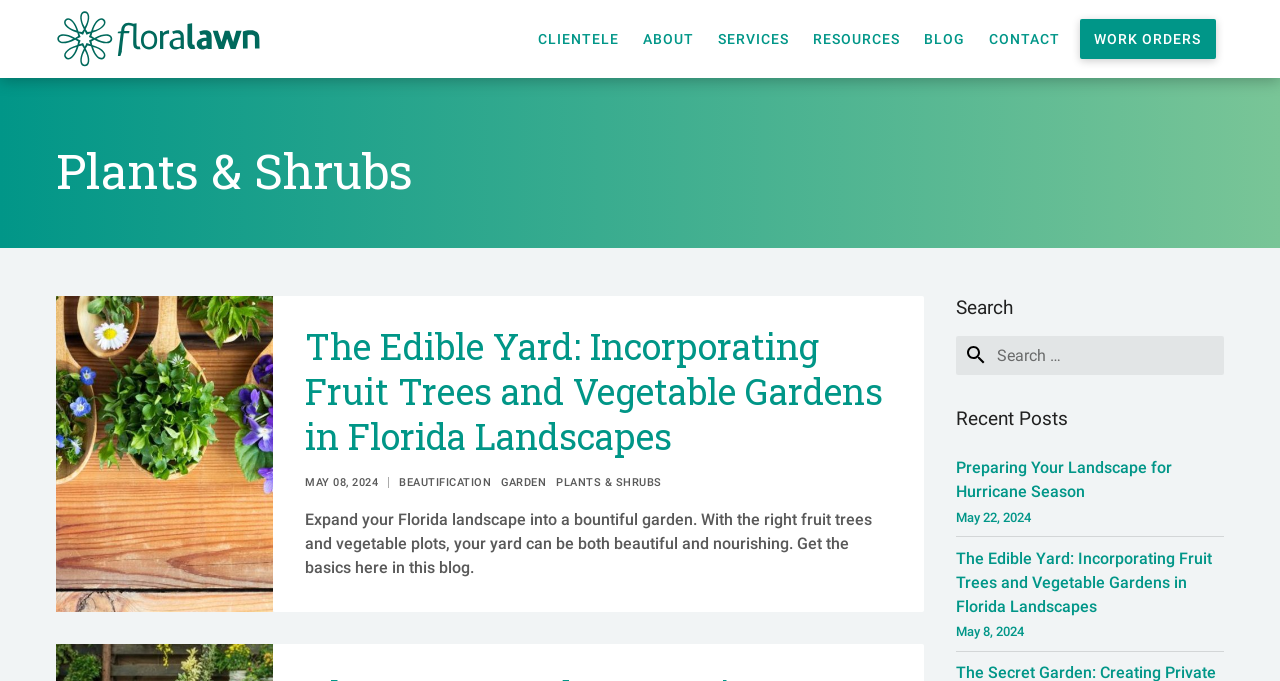Given the description "Garden", provide the bounding box coordinates of the corresponding UI element.

[0.391, 0.699, 0.427, 0.718]